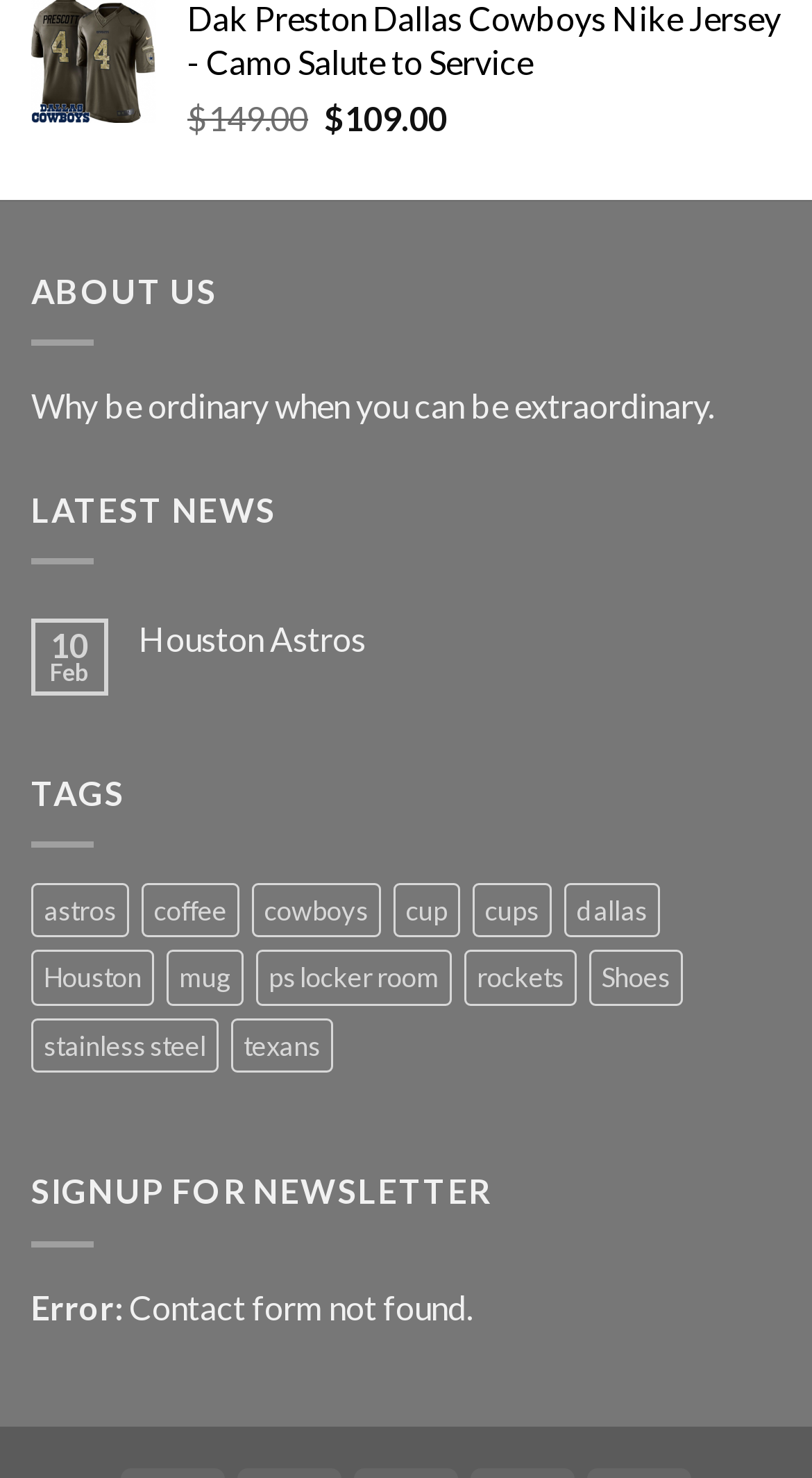Can you find the bounding box coordinates for the element that needs to be clicked to execute this instruction: "Click on the 'mug' tag"? The coordinates should be given as four float numbers between 0 and 1, i.e., [left, top, right, bottom].

[0.205, 0.643, 0.3, 0.68]